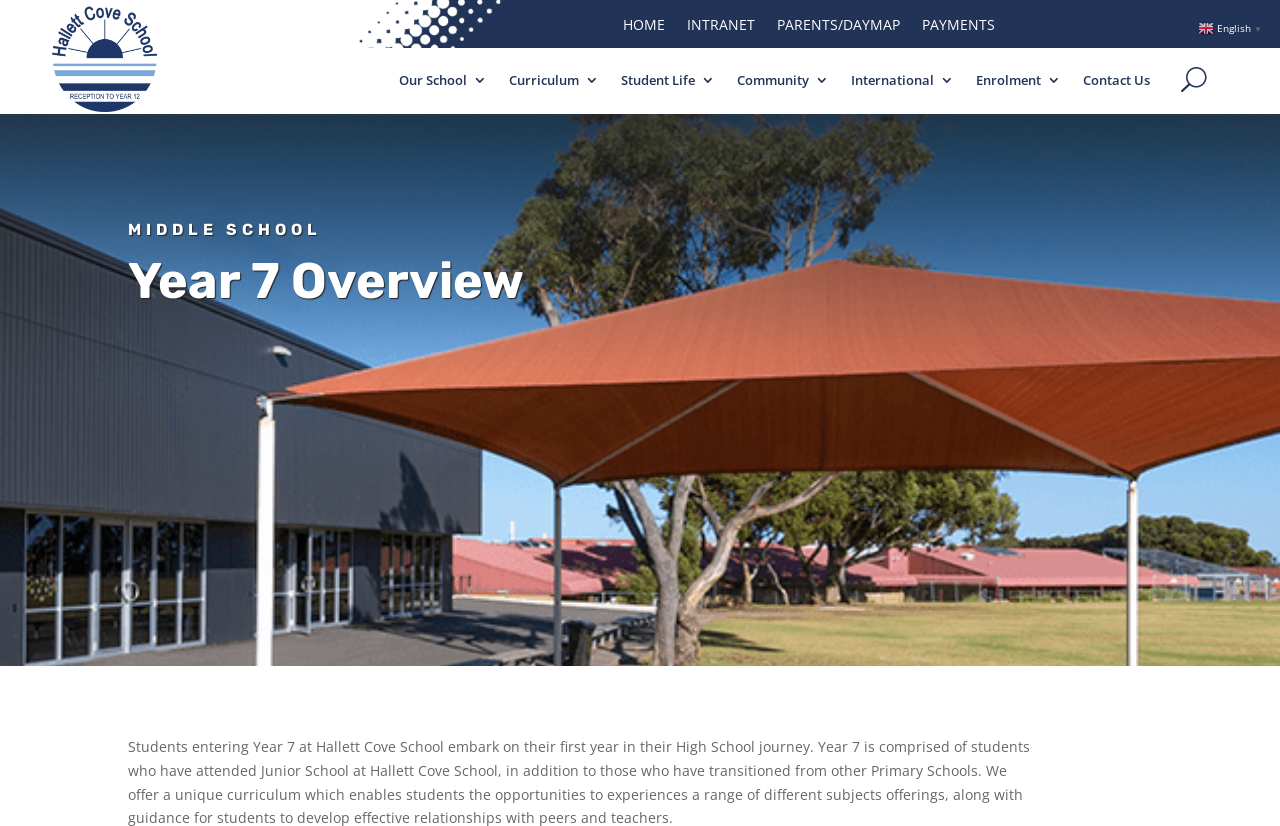Reply to the question with a single word or phrase:
What is the button on the top right?

U